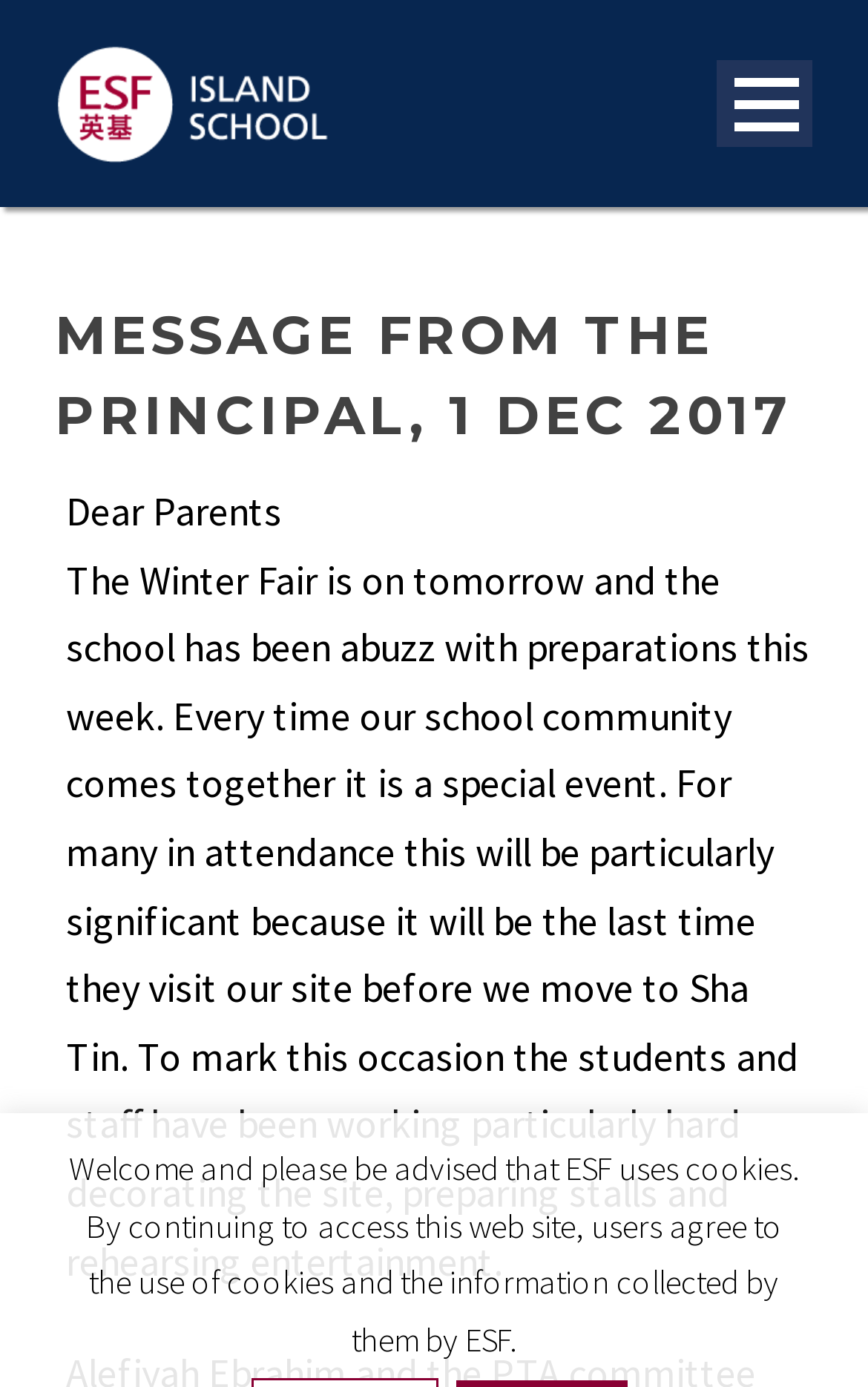What is the purpose of the students and staff preparing stalls?
Based on the image, respond with a single word or phrase.

For the Winter Fair